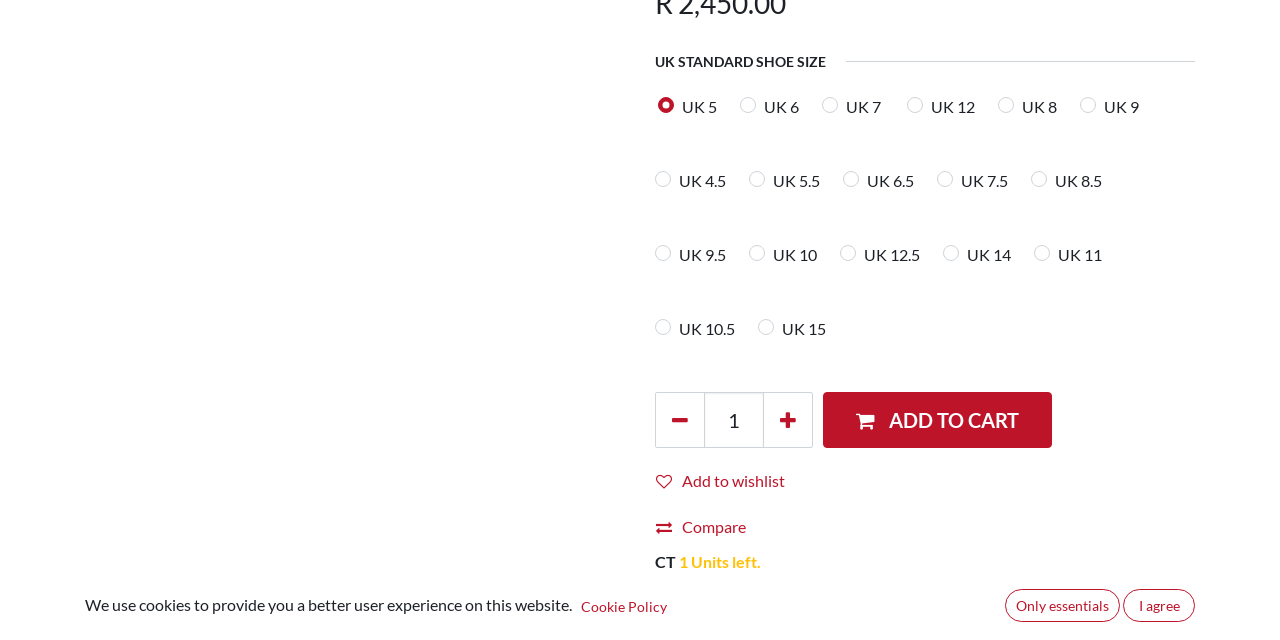Determine the bounding box coordinates of the UI element that matches the following description: "aria-label="White Facebook Icon"". The coordinates should be four float numbers between 0 and 1 in the format [left, top, right, bottom].

None